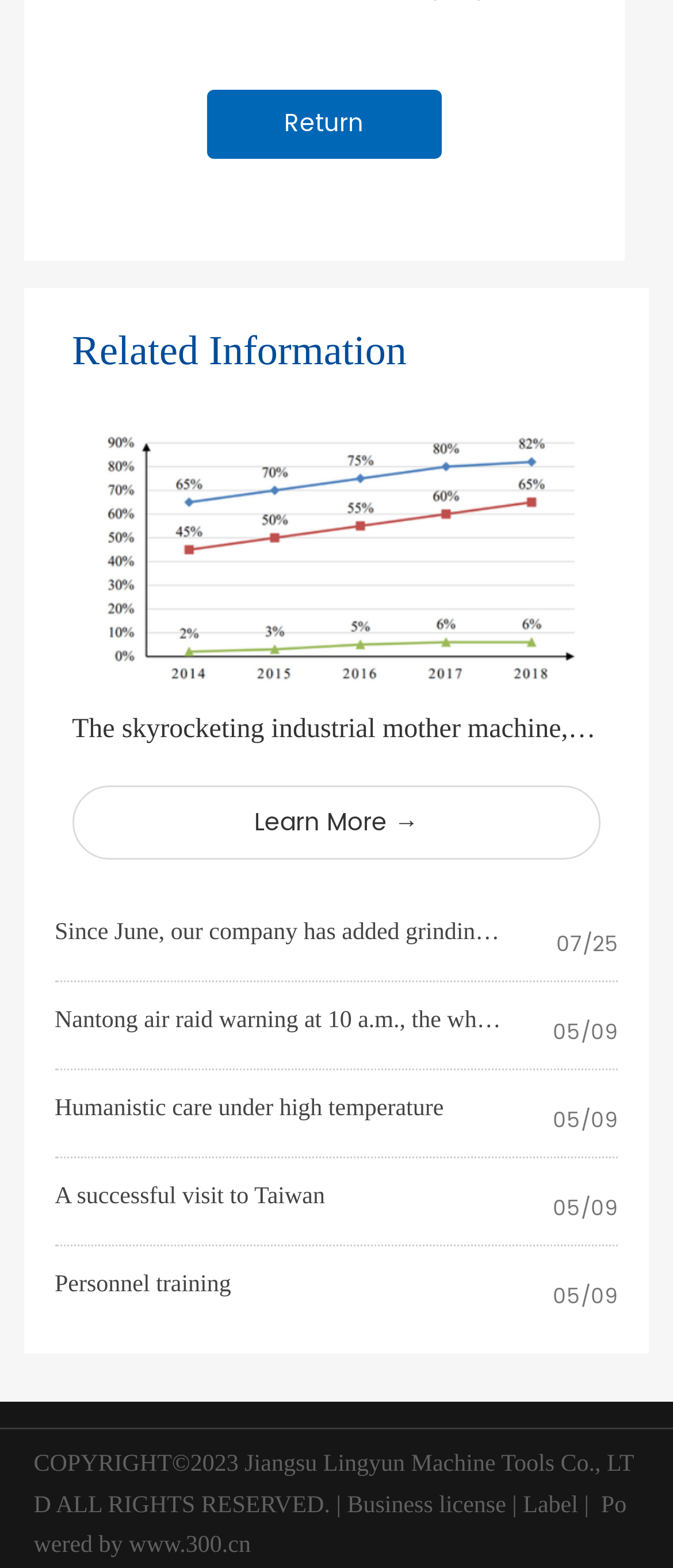Find the bounding box coordinates of the element you need to click on to perform this action: 'Check 'COPYRIGHT©2023 Jiangsu Lingyun Machine Tools Co., LTD''. The coordinates should be represented by four float values between 0 and 1, in the format [left, top, right, bottom].

[0.05, 0.926, 0.942, 0.968]